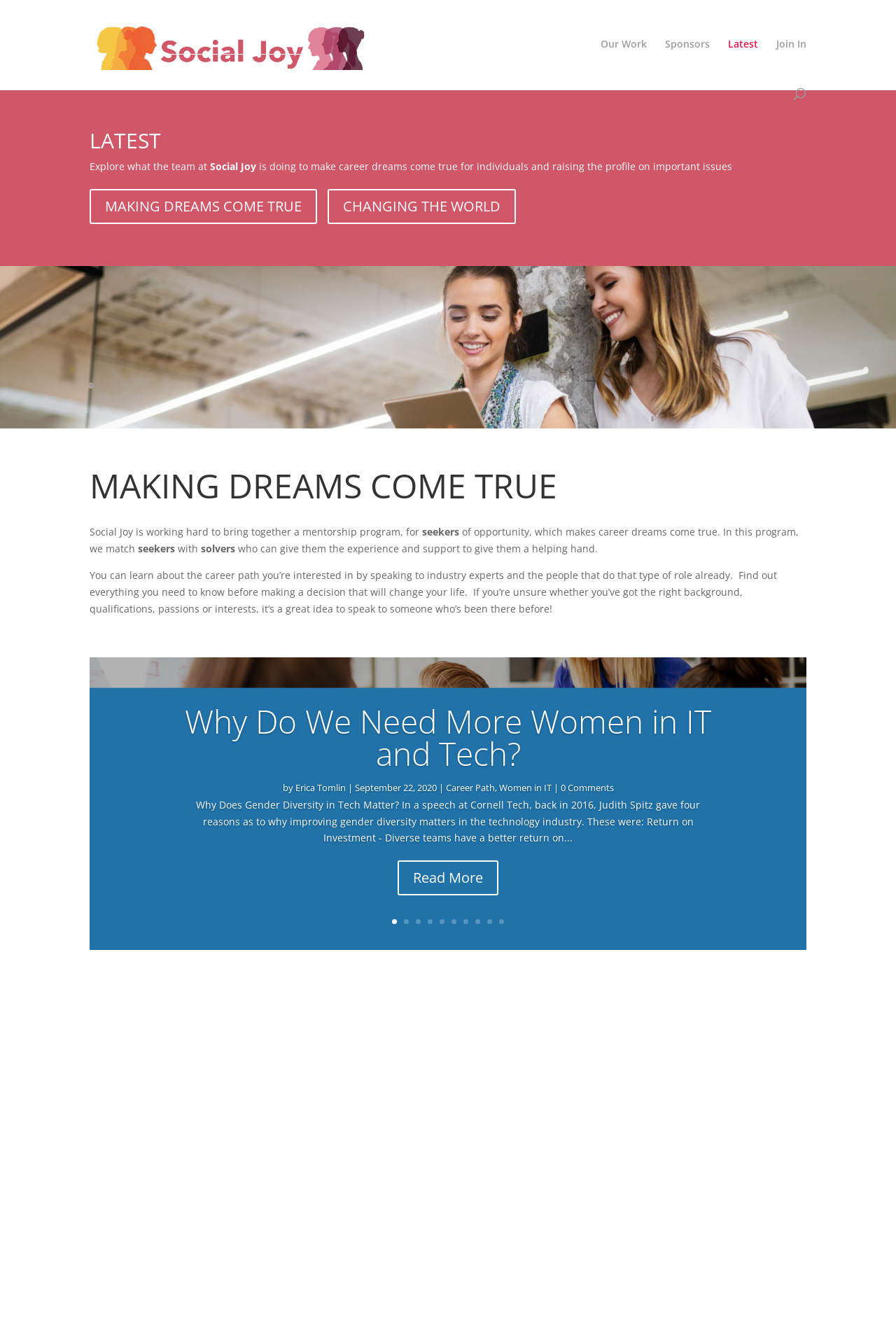What is the purpose of the mentorship program?
Use the information from the screenshot to give a comprehensive response to the question.

The purpose of the mentorship program can be found in the text that says 'Social Joy is working hard to bring together a mentorship program, for seekers of opportunity, which makes career dreams come true.' This program aims to match seekers with solvers who can give them the experience and support to help them achieve their career goals.